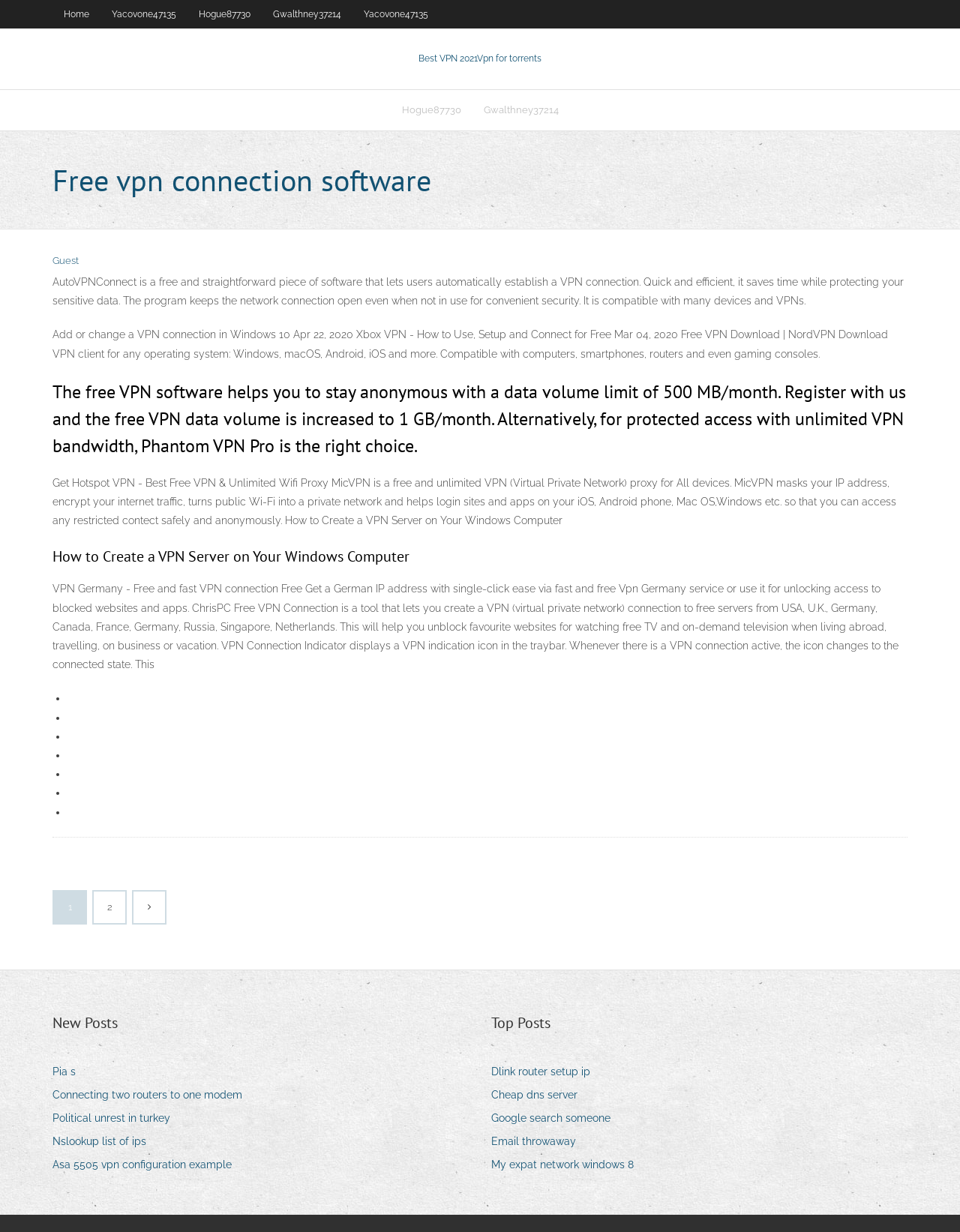Extract the bounding box for the UI element that matches this description: "Email throwaway".

[0.512, 0.919, 0.612, 0.935]